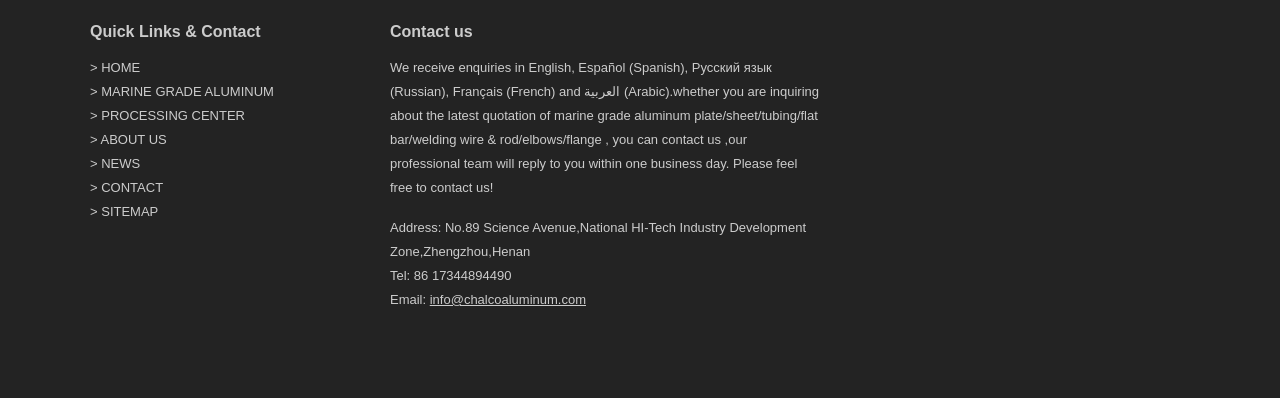Provide a brief response to the question below using a single word or phrase: 
What languages do they receive enquiries in?

English, Español, Русский язык, Français, العربية